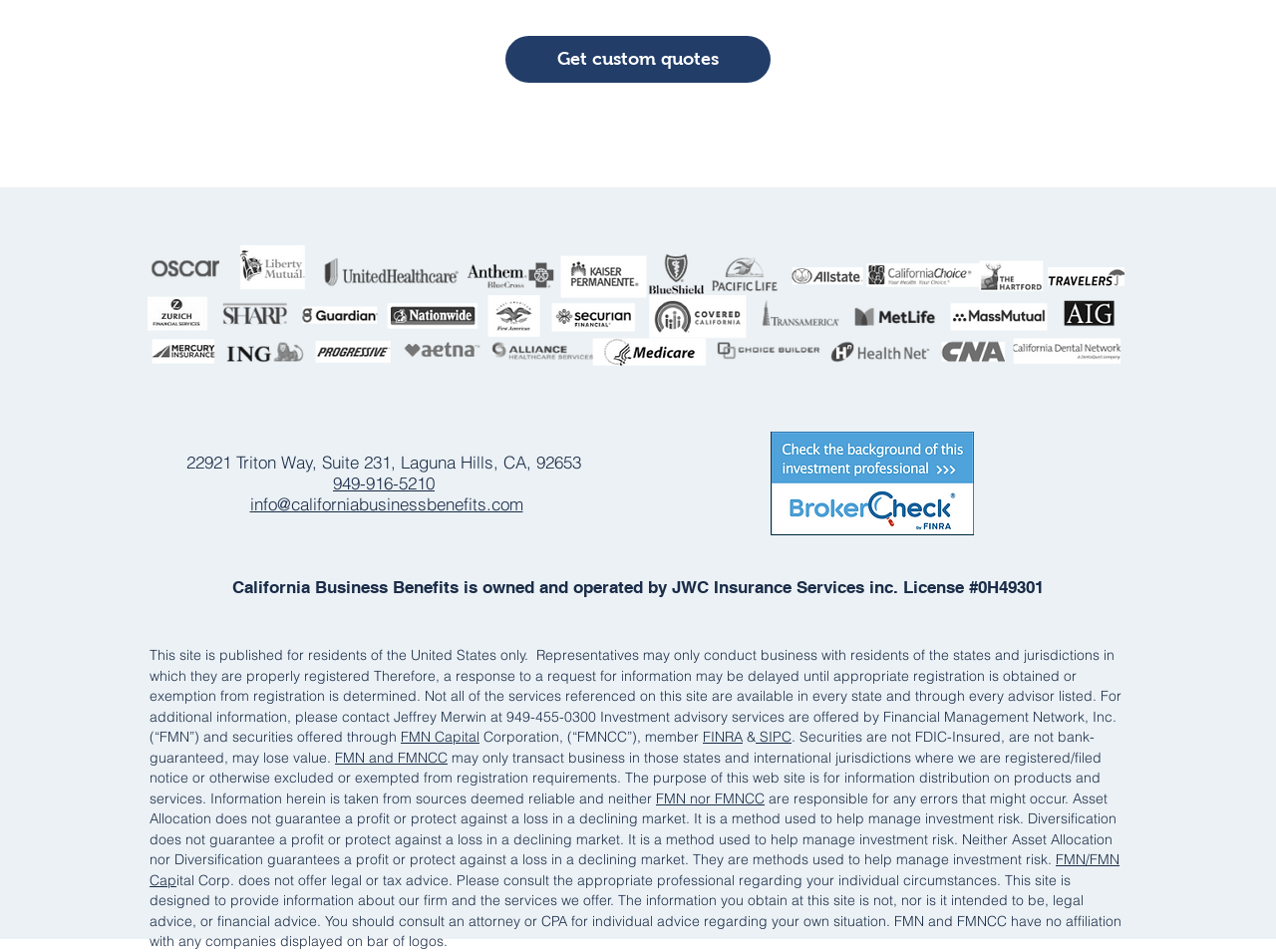Locate the bounding box coordinates of the clickable area to execute the instruction: "Visit the FMN Capital website". Provide the coordinates as four float numbers between 0 and 1, represented as [left, top, right, bottom].

[0.314, 0.764, 0.376, 0.783]